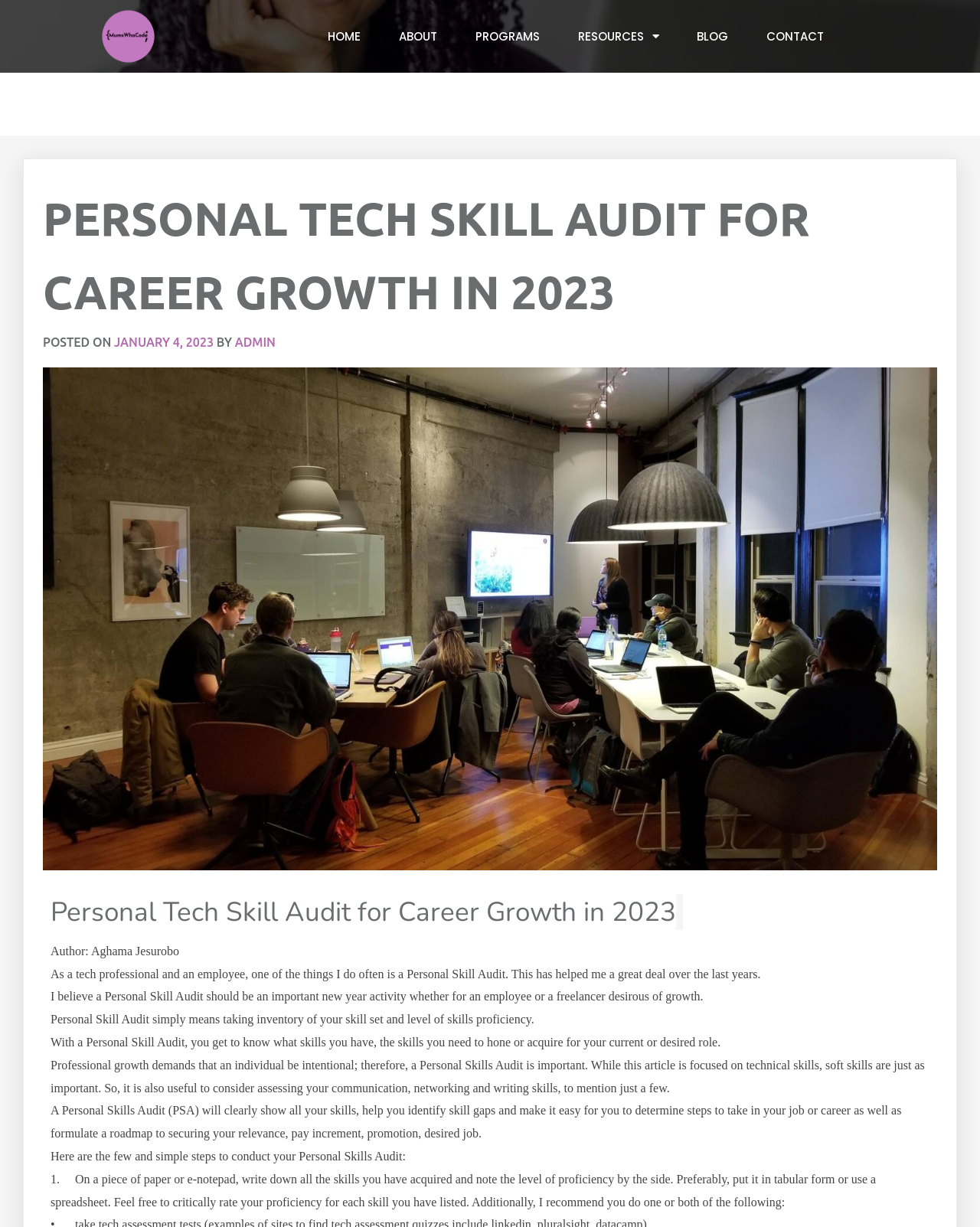What is the main heading of this webpage? Please extract and provide it.

PERSONAL TECH SKILL AUDIT FOR CAREER GROWTH IN 2023